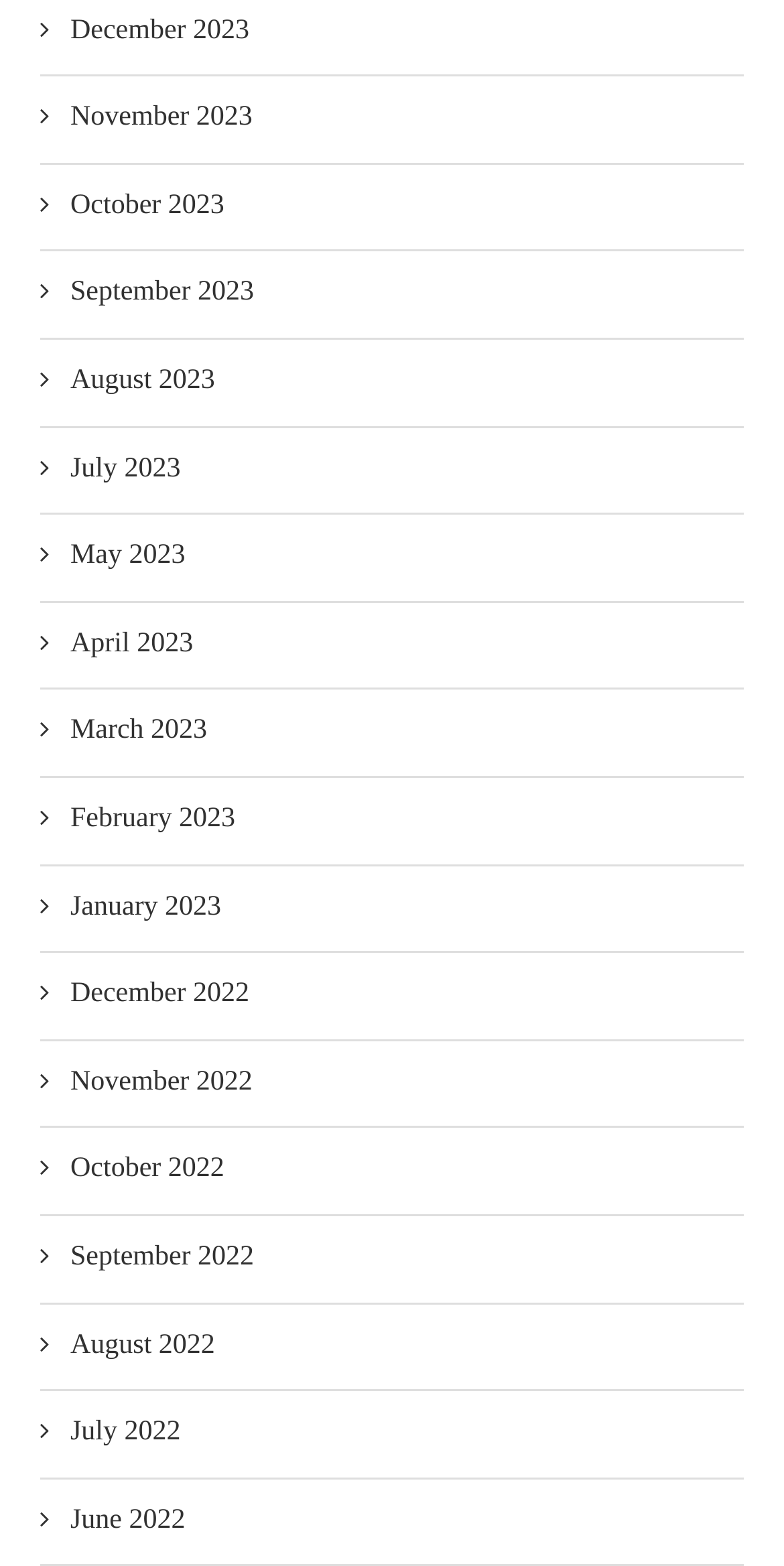Indicate the bounding box coordinates of the element that needs to be clicked to satisfy the following instruction: "View August 2023". The coordinates should be four float numbers between 0 and 1, i.e., [left, top, right, bottom].

[0.051, 0.231, 0.274, 0.256]